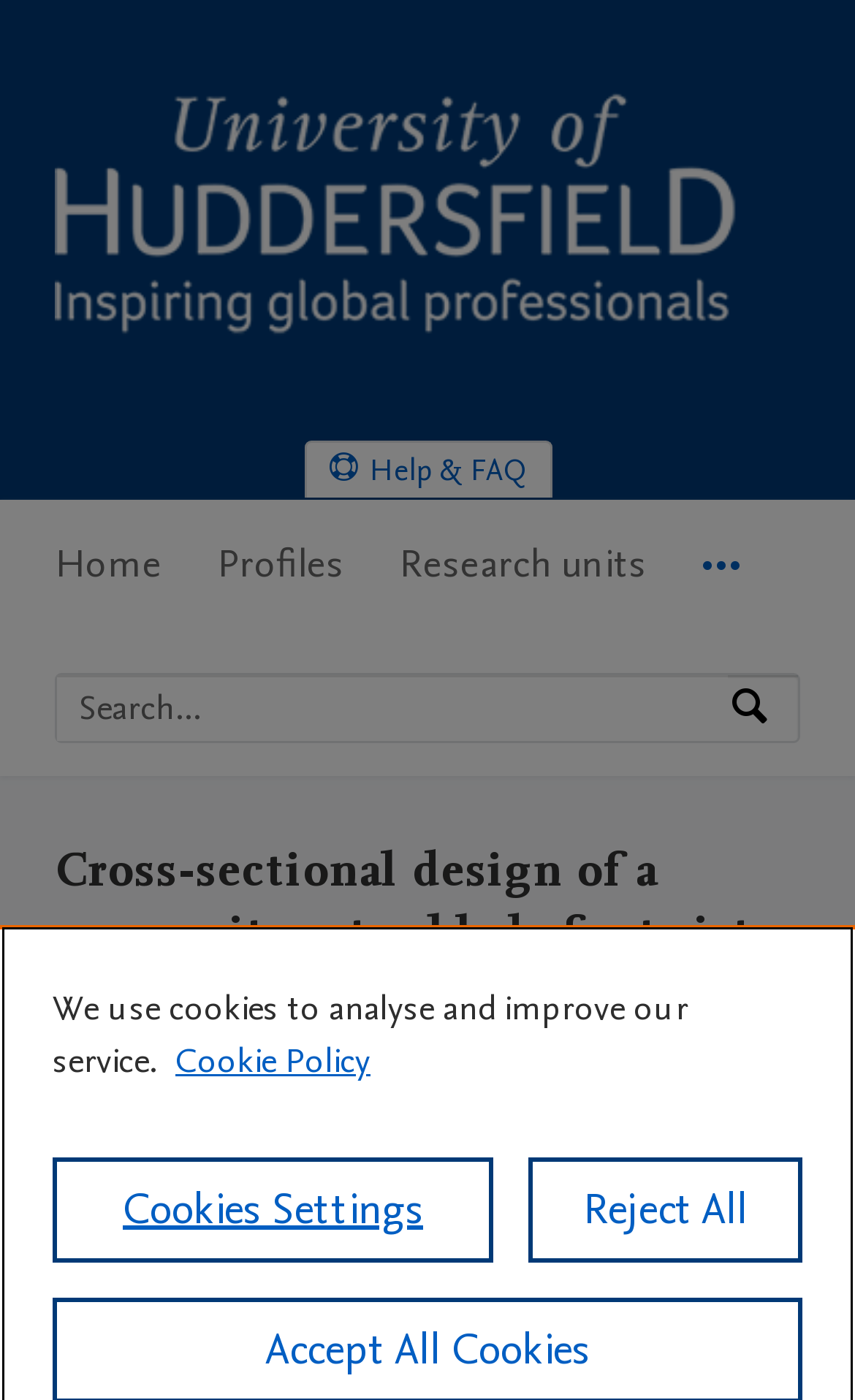Locate the bounding box coordinates of the element that should be clicked to fulfill the instruction: "Search by expertise, name or affiliation".

[0.067, 0.482, 0.851, 0.529]